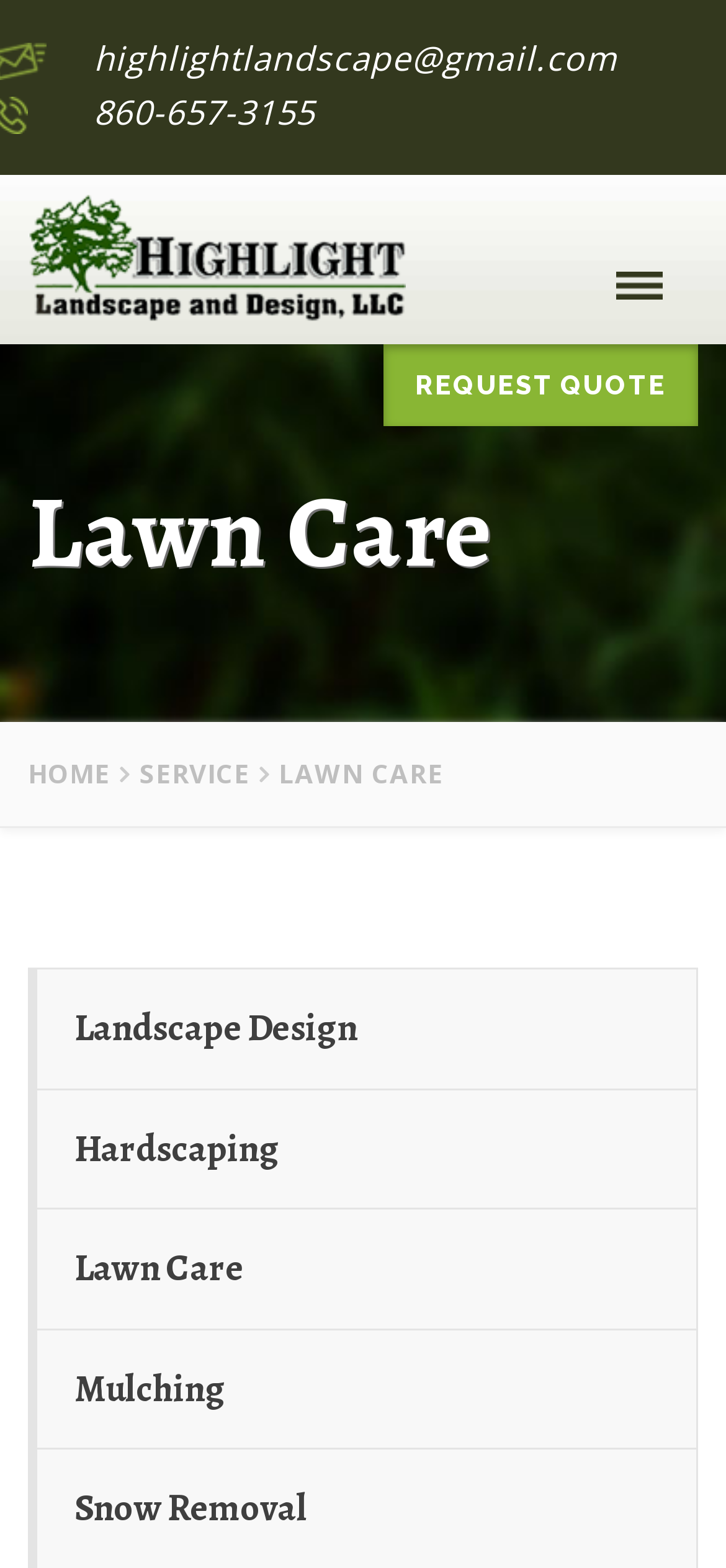Provide the bounding box coordinates of the HTML element this sentence describes: "parent_node: highlightlandscape@gmail.com". The bounding box coordinates consist of four float numbers between 0 and 1, i.e., [left, top, right, bottom].

[0.821, 0.669, 0.949, 0.729]